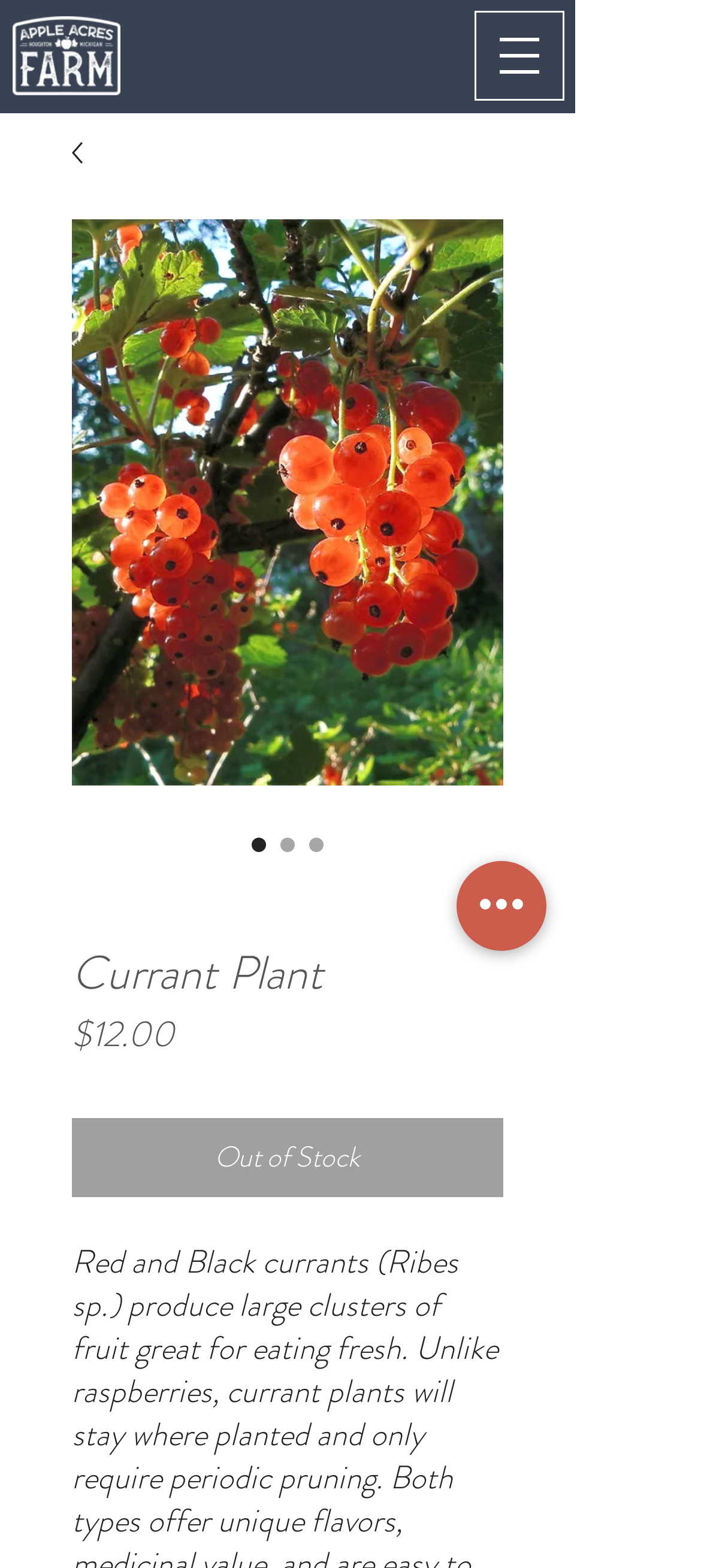Identify the coordinates of the bounding box for the element described below: "aria-label="Quick actions"". Return the coordinates as four float numbers between 0 and 1: [left, top, right, bottom].

[0.651, 0.549, 0.779, 0.606]